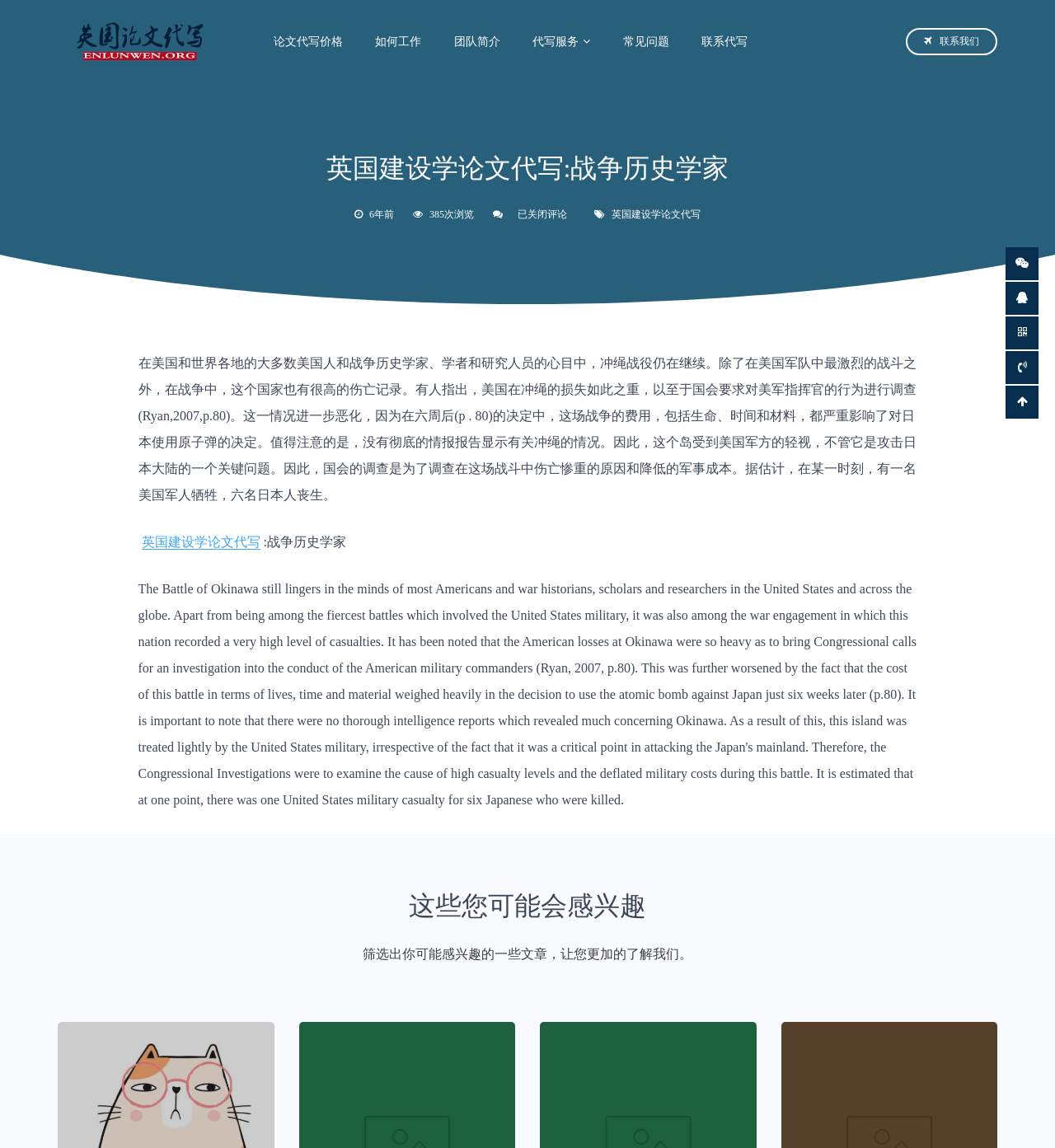Specify the bounding box coordinates of the area that needs to be clicked to achieve the following instruction: "Check the frequently asked questions".

[0.576, 0.019, 0.648, 0.055]